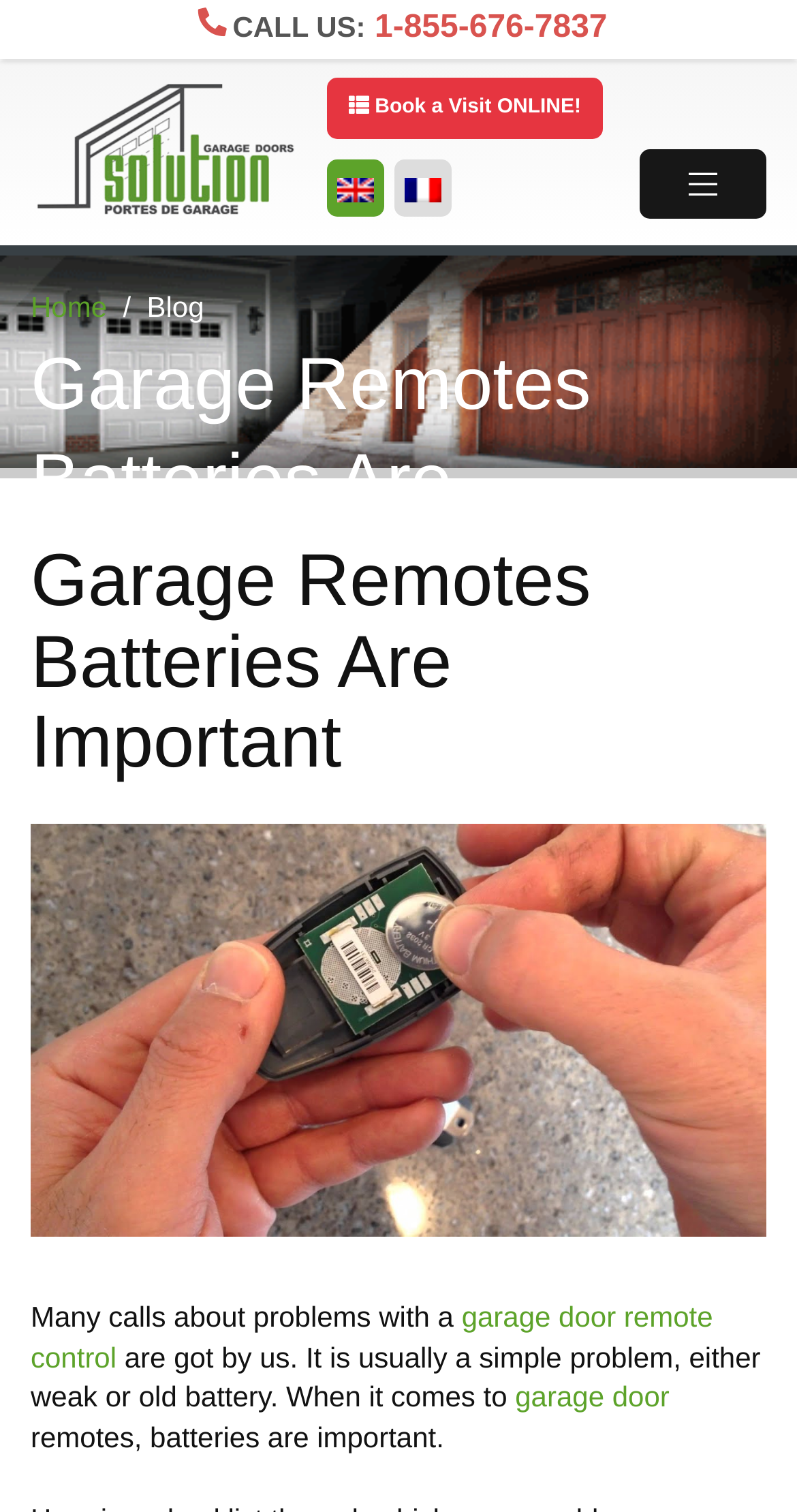Specify the bounding box coordinates of the area to click in order to follow the given instruction: "Click on the 'CaesarVR' link."

None